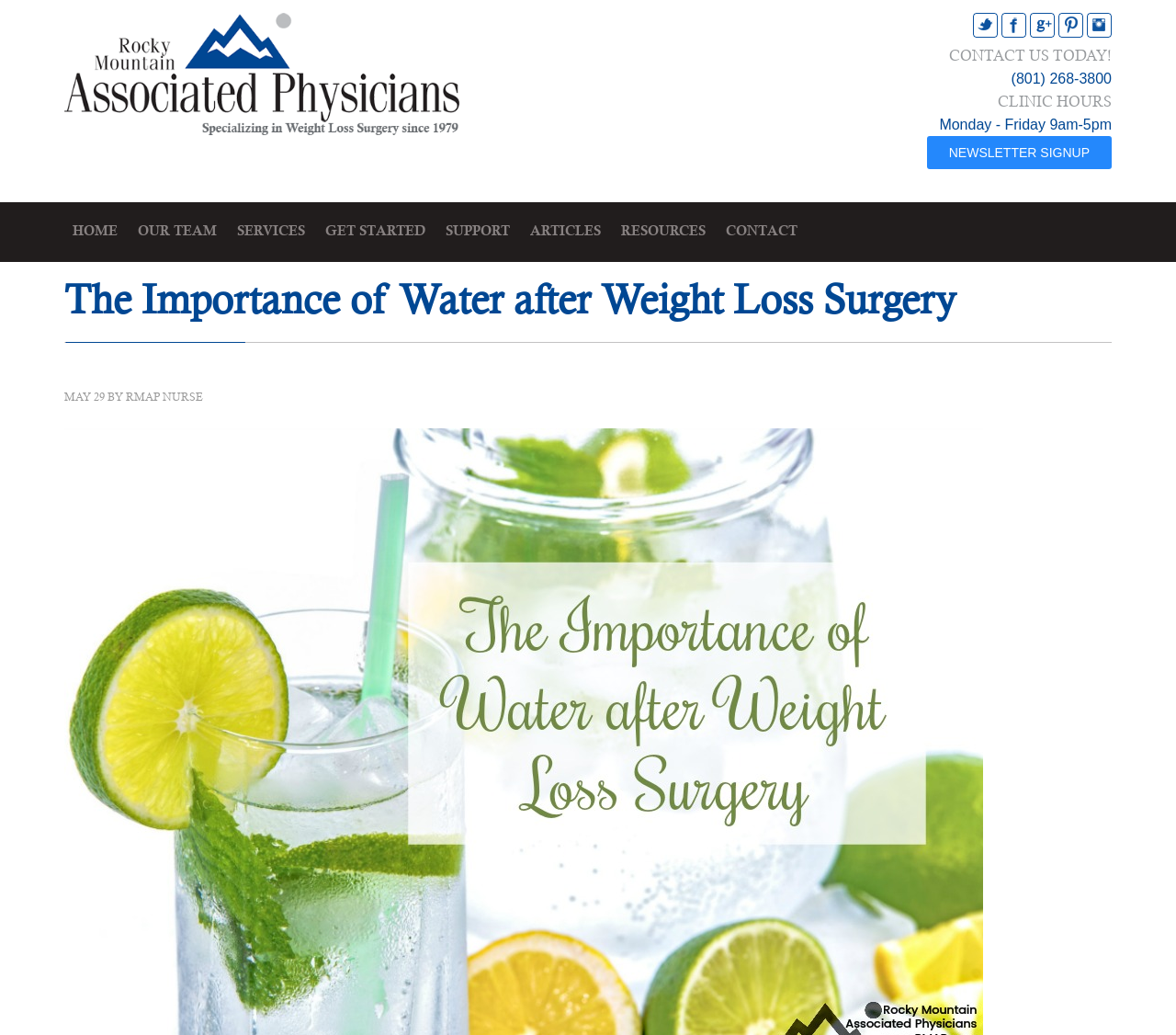Find the bounding box of the element with the following description: "newsletter signup". The coordinates must be four float numbers between 0 and 1, formatted as [left, top, right, bottom].

[0.807, 0.14, 0.927, 0.155]